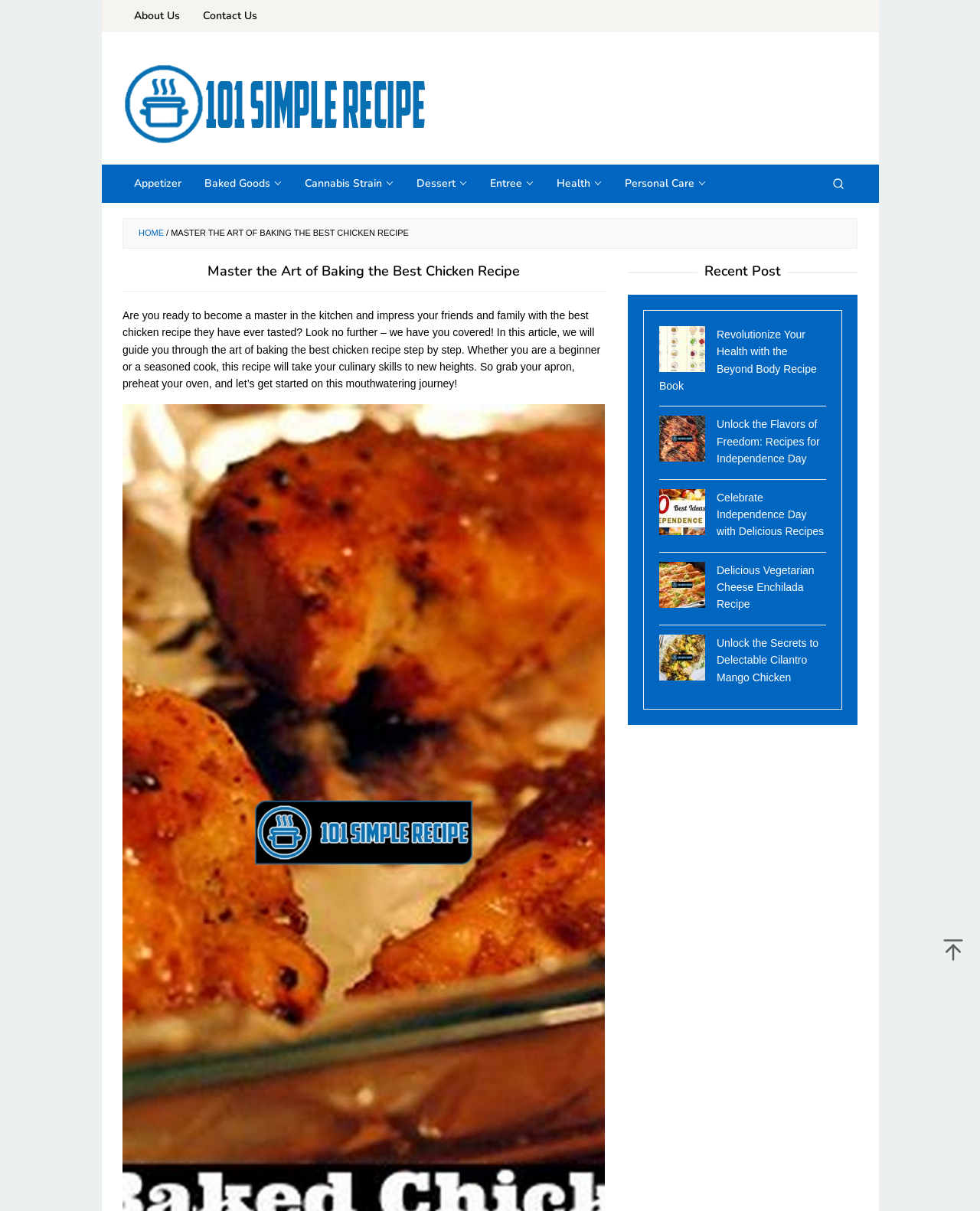Answer the following query with a single word or phrase:
What is the purpose of the article?

To guide readers to bake the best chicken recipe